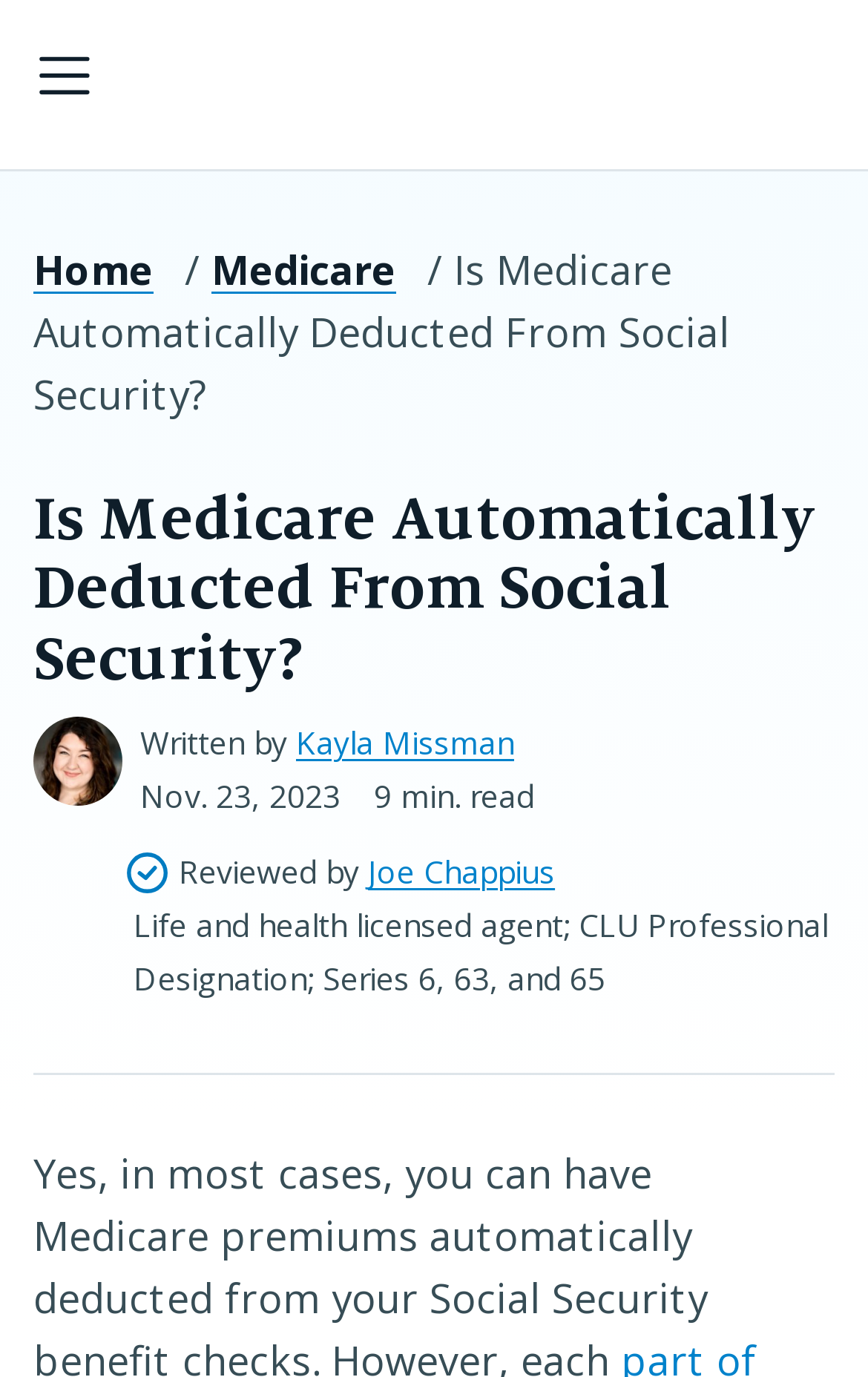Give a one-word or phrase response to the following question: What is the profession of the reviewer of the current article?

Life and health licensed agent